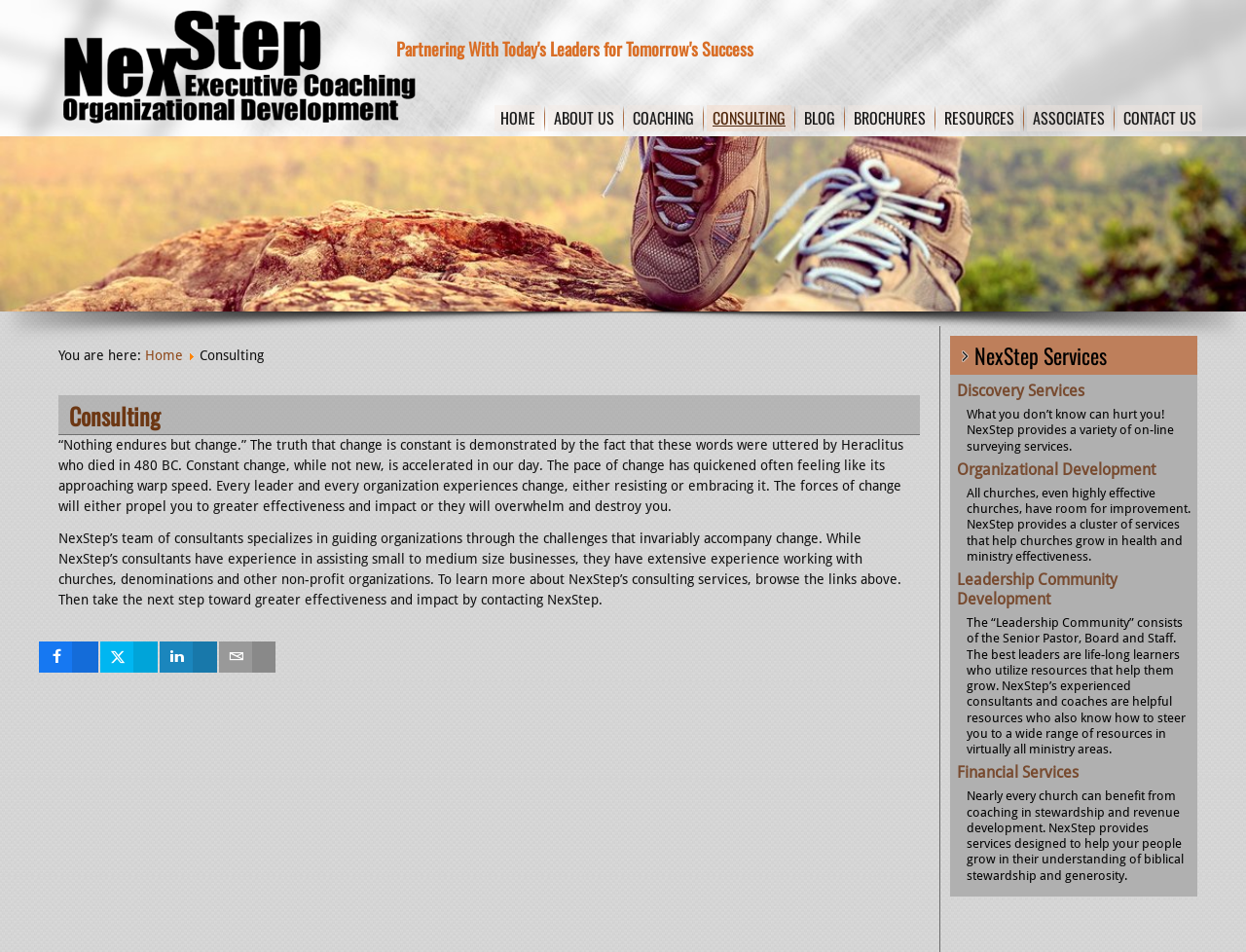What is the main service provided by NexStep?
Look at the screenshot and provide an in-depth answer.

Based on the webpage content, NexStep provides consulting services to organizations, especially churches, denominations, and non-profit organizations, to help them navigate through changes and achieve greater effectiveness and impact.